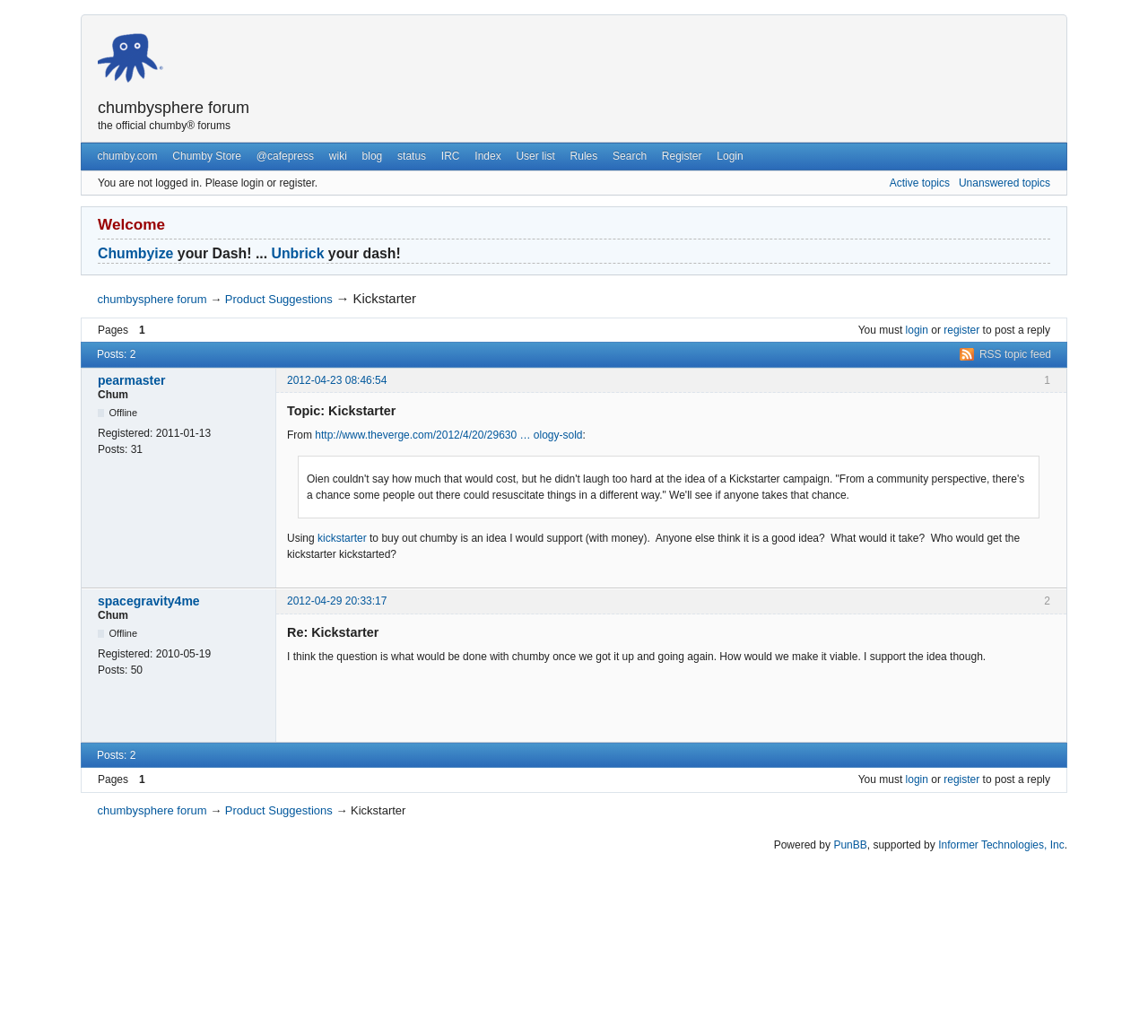What is the name of the forum software?
Please use the image to provide a one-word or short phrase answer.

PunBB